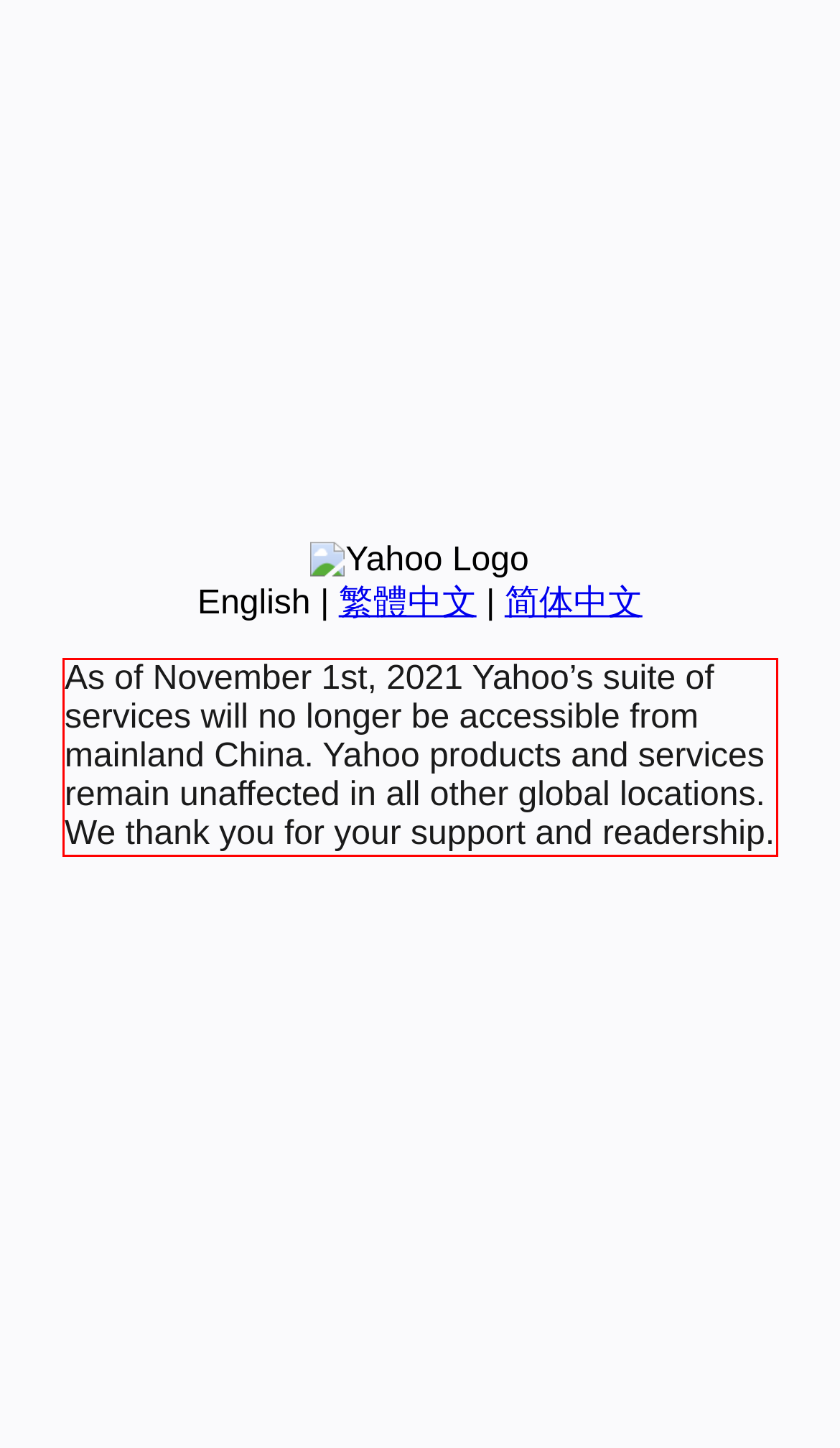Analyze the webpage screenshot and use OCR to recognize the text content in the red bounding box.

As of November 1st, 2021 Yahoo’s suite of services will no longer be accessible from mainland China. Yahoo products and services remain unaffected in all other global locations. We thank you for your support and readership.